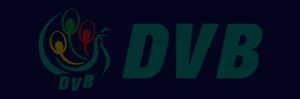Explain the image with as much detail as possible.

The image features the logo of DVB, which showcases a colorful design with a stylized peacock motif. The peacock is depicted in vibrant colors—red, yellow, and green—symbolizing a lively and dynamic organization. Below the graphic, the letters "DVB" are prominently displayed in a bold, modern font. This logo represents DVB, a media organization known for its commitment to free journalism and reporting on important issues, particularly in relation to Southeast Asia. The overall color scheme and design reflect the organization's vibrant identity and dedication to amplifying voices in the community.